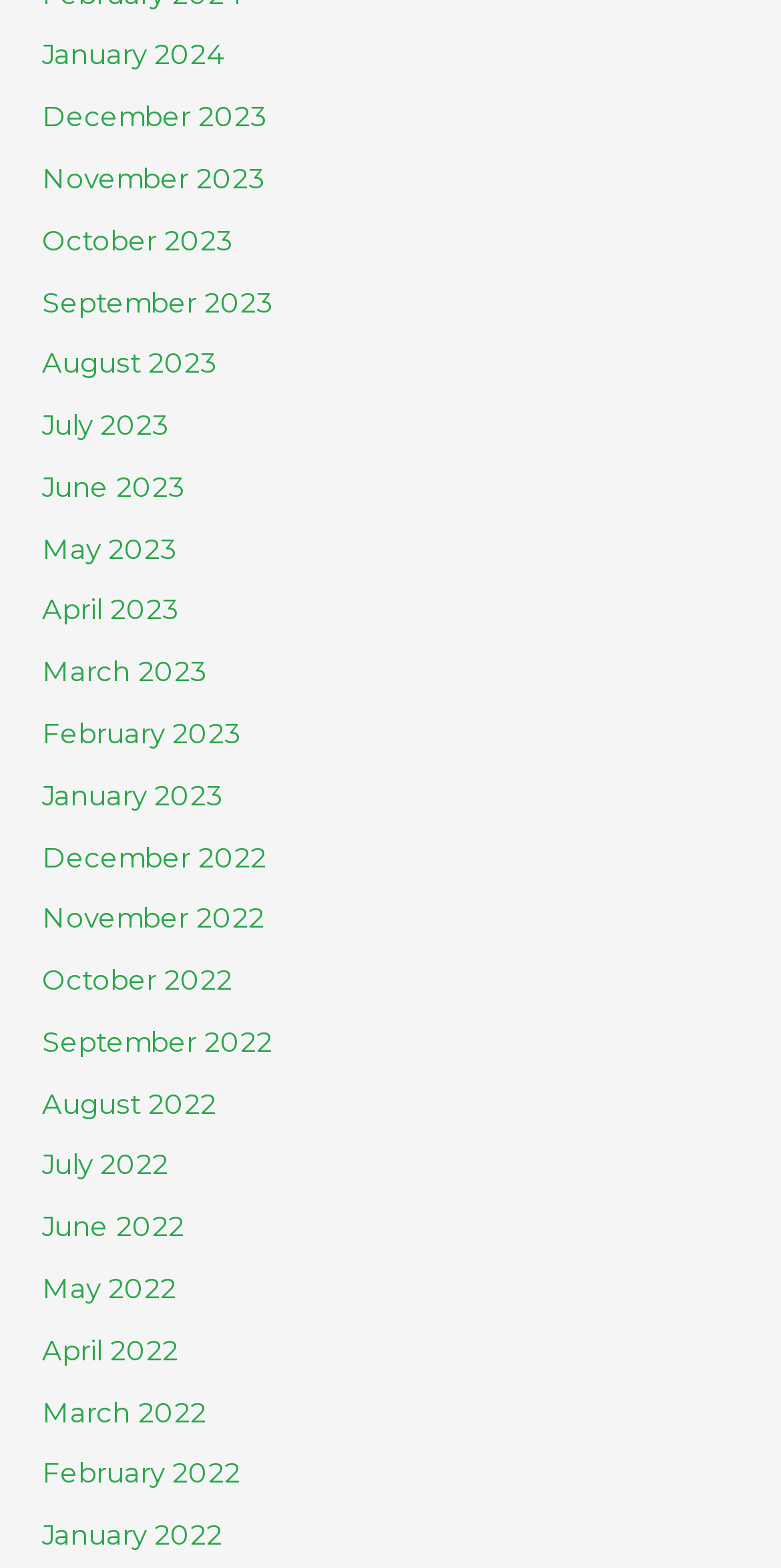Provide a thorough and detailed response to the question by examining the image: 
Are the months listed in chronological order?

I can examine the list of links and see that the months are listed in chronological order, from the most recent month (January 2024) to the earliest month (January 2022).